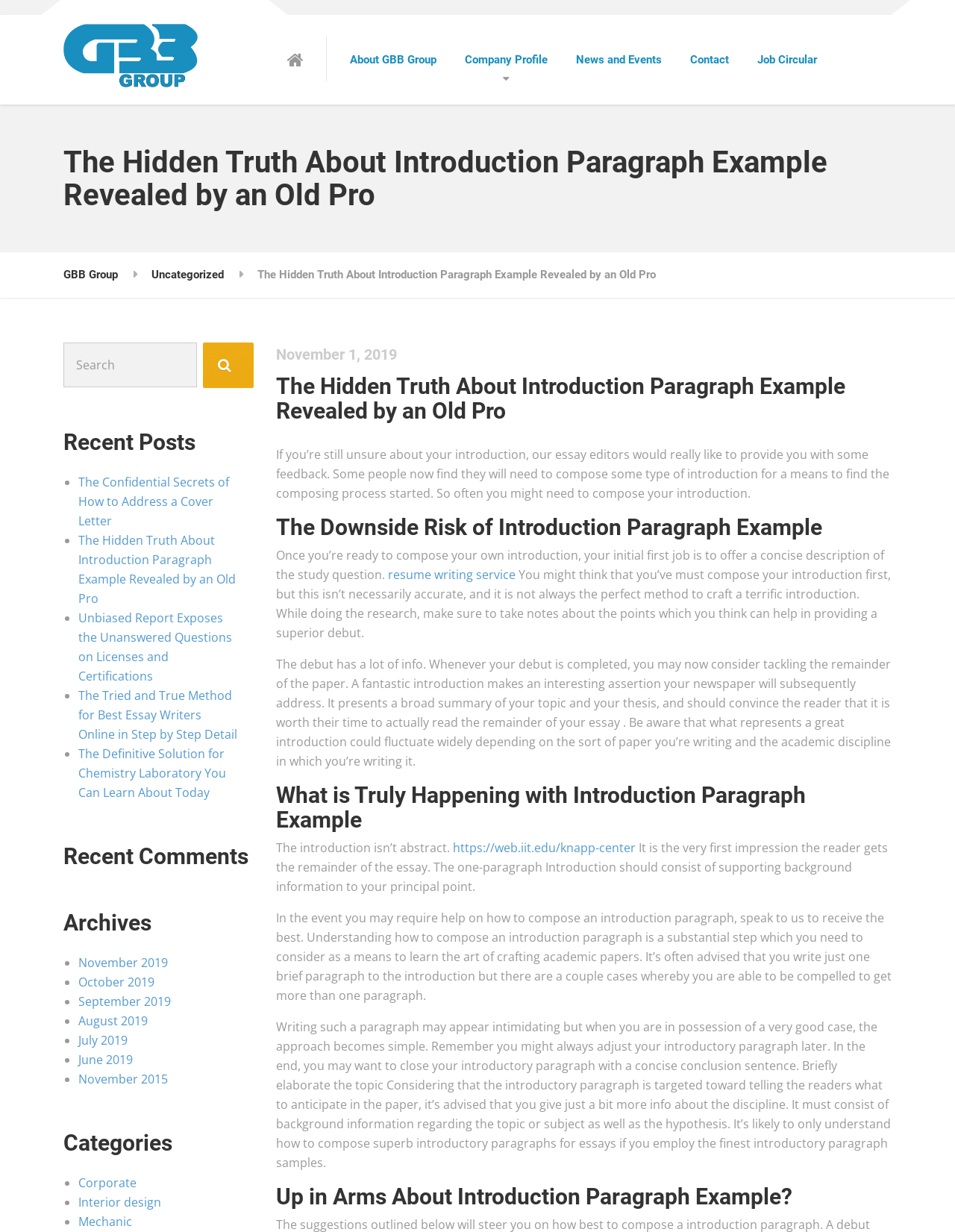Provide a short answer to the following question with just one word or phrase: How many recent posts are listed?

5